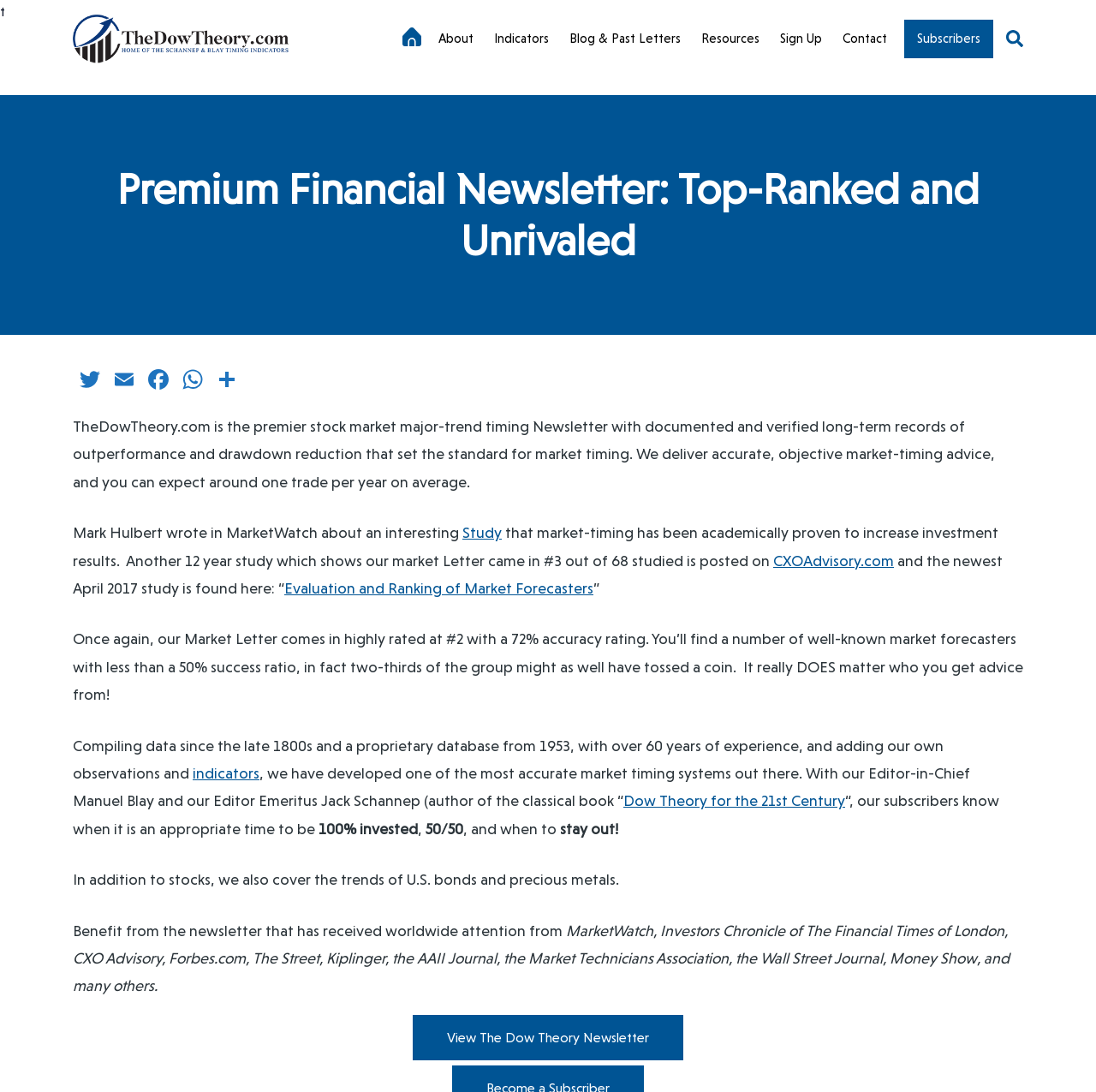What is the accuracy rating of the Market Letter?
Refer to the image and provide a thorough answer to the question.

The accuracy rating of the Market Letter is mentioned in the text 'Once again, our Market Letter comes in highly rated at #2 with a 72% accuracy rating'.